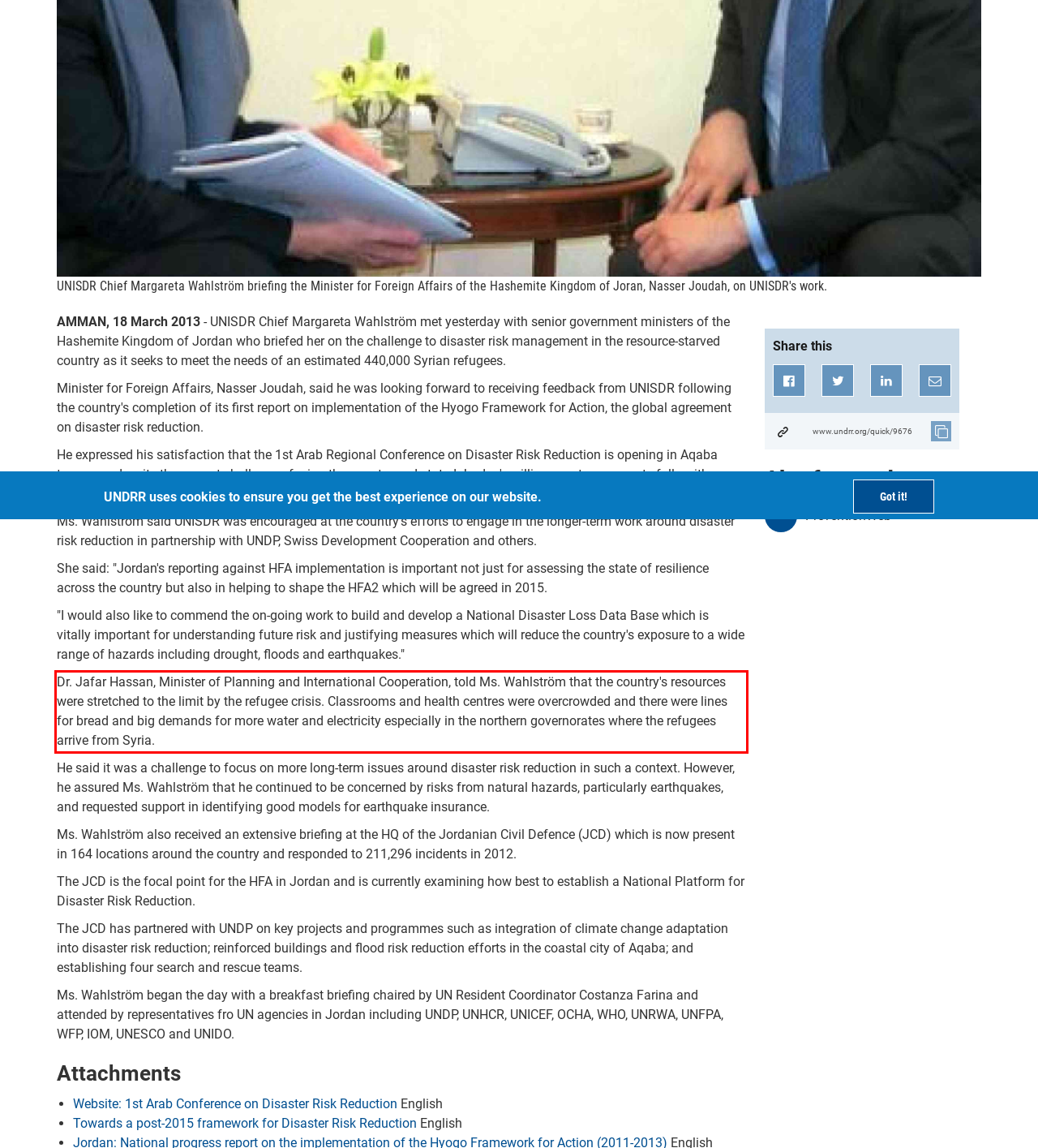Look at the webpage screenshot and recognize the text inside the red bounding box.

Dr. Jafar Hassan, Minister of Planning and International Cooperation, told Ms. Wahlström that the country's resources were stretched to the limit by the refugee crisis. Classrooms and health centres were overcrowded and there were lines for bread and big demands for more water and electricity especially in the northern governorates where the refugees arrive from Syria.